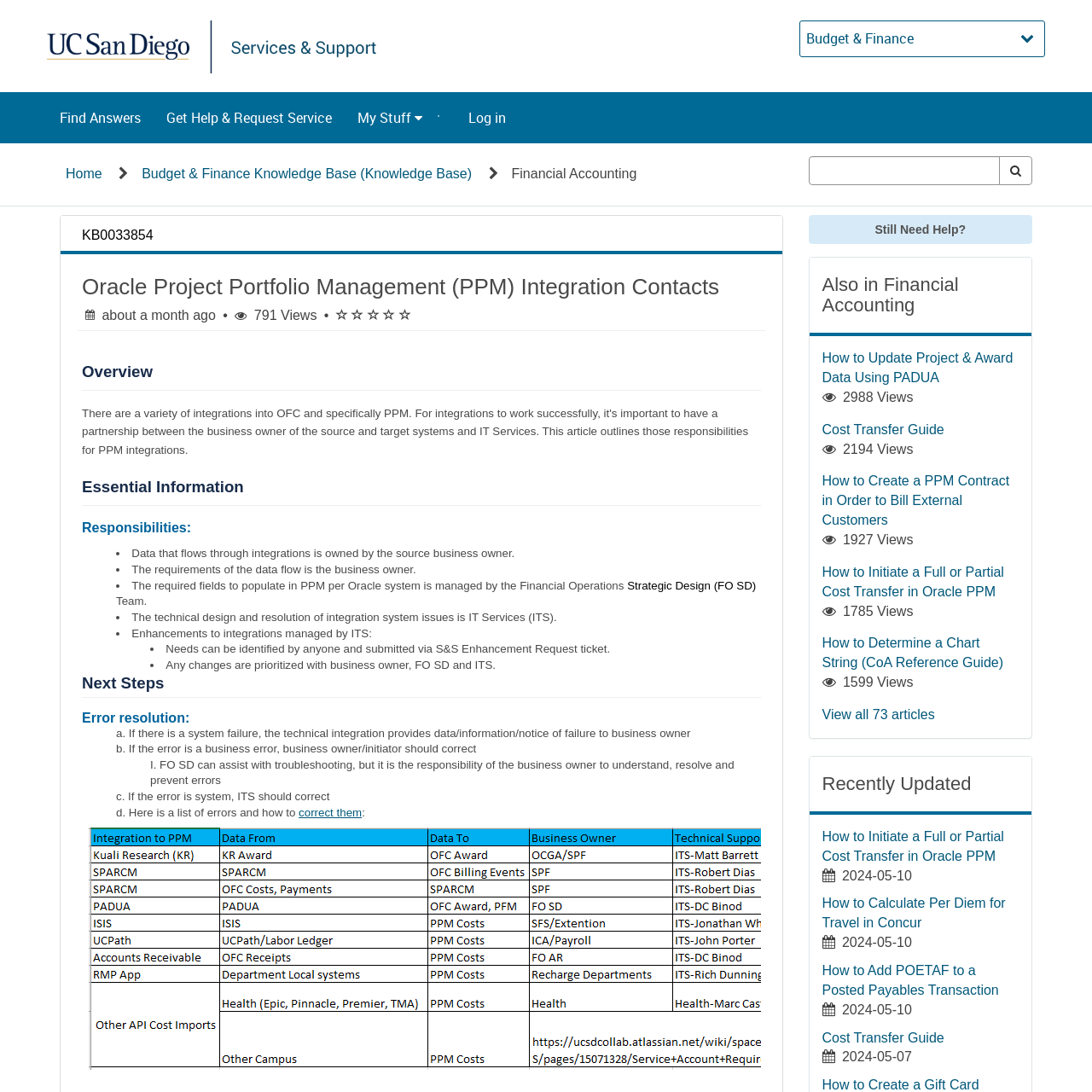Please analyze the image and give a detailed answer to the question:
What is the name of the knowledge base?

The name of the knowledge base can be found in the header section of the webpage, where it is written as 'Budget & Finance Knowledge Base - Oracle Project Portfolio Management (PPM) Integration Contacts'.